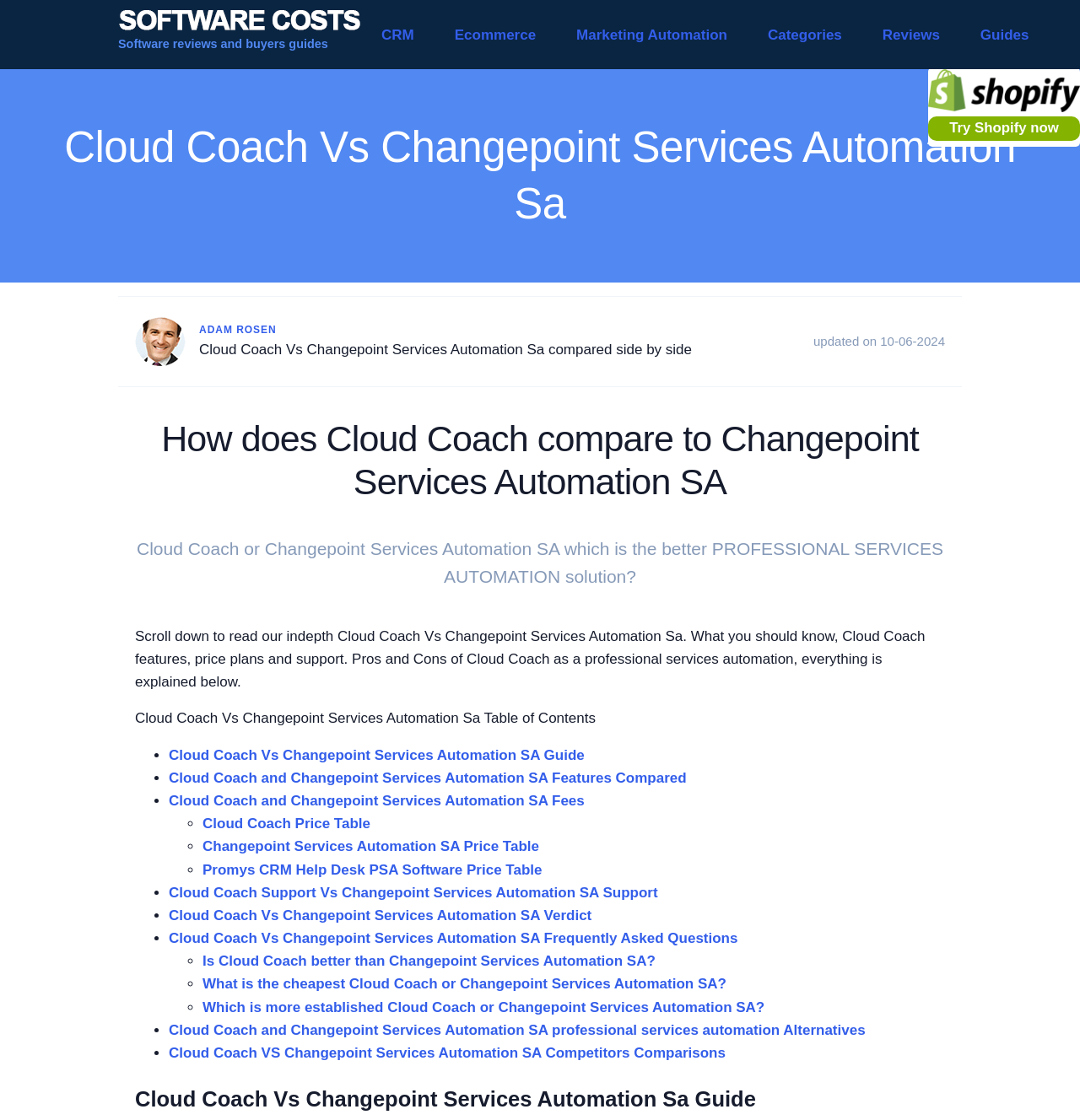Please provide a comprehensive answer to the question based on the screenshot: How many links are there in the 'Categories' menu?

The answer can be found by looking at the links 'CRM', 'Ecommerce', 'Marketing Automation', 'Categories', 'Reviews', and 'Guides' which are all part of the menu with the label 'Categories'.